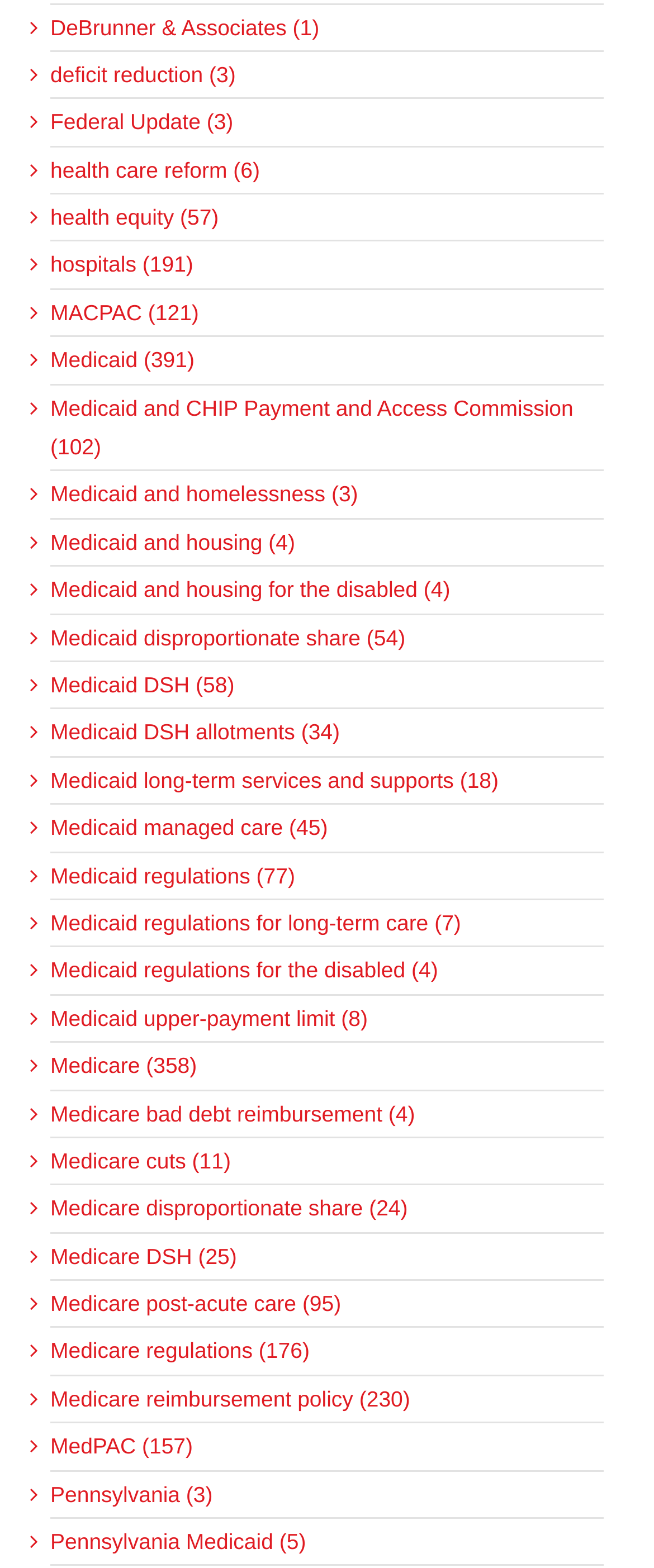Pinpoint the bounding box coordinates of the clickable element to carry out the following instruction: "Learn about Medicaid and housing."

[0.077, 0.333, 0.897, 0.358]